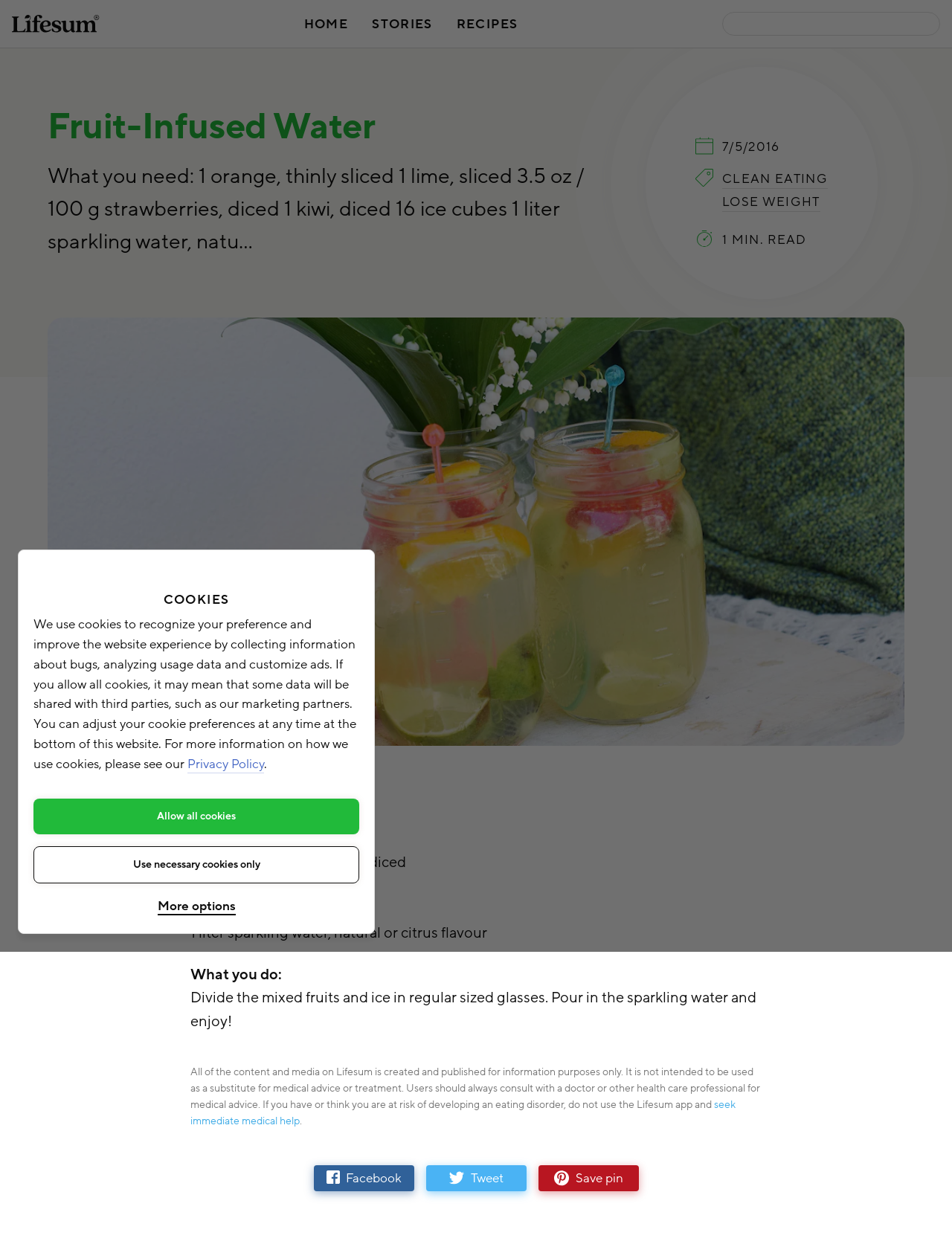Give a complete and precise description of the webpage's appearance.

This webpage is about a fruit-infused water recipe, specifically highlighting the ingredients and instructions needed to make it. At the top left corner, there are three hidden links: "HOME", "STORIES", and "RECIPES". Next to them, there is a hidden textbox. Below these elements, there are two more hidden links: "CLEAN EATING" and "LOSE WEIGHT".

The main content of the webpage is divided into two sections. On the left side, there is a list of ingredients required for the recipe, including an orange, lime, strawberries, kiwi, and sparkling water. On the right side, there is a section with a heading "COOKIES" that explains the website's cookie policy. This section includes a paragraph of text, a link to the "Privacy Policy", and three buttons: "Allow all cookies", "Use necessary cookies only", and "More options".

At the bottom of the webpage, there are several social media links, including "Facebook", "Tweet", and "Save pin", as well as a link to "seek immediate medical help".